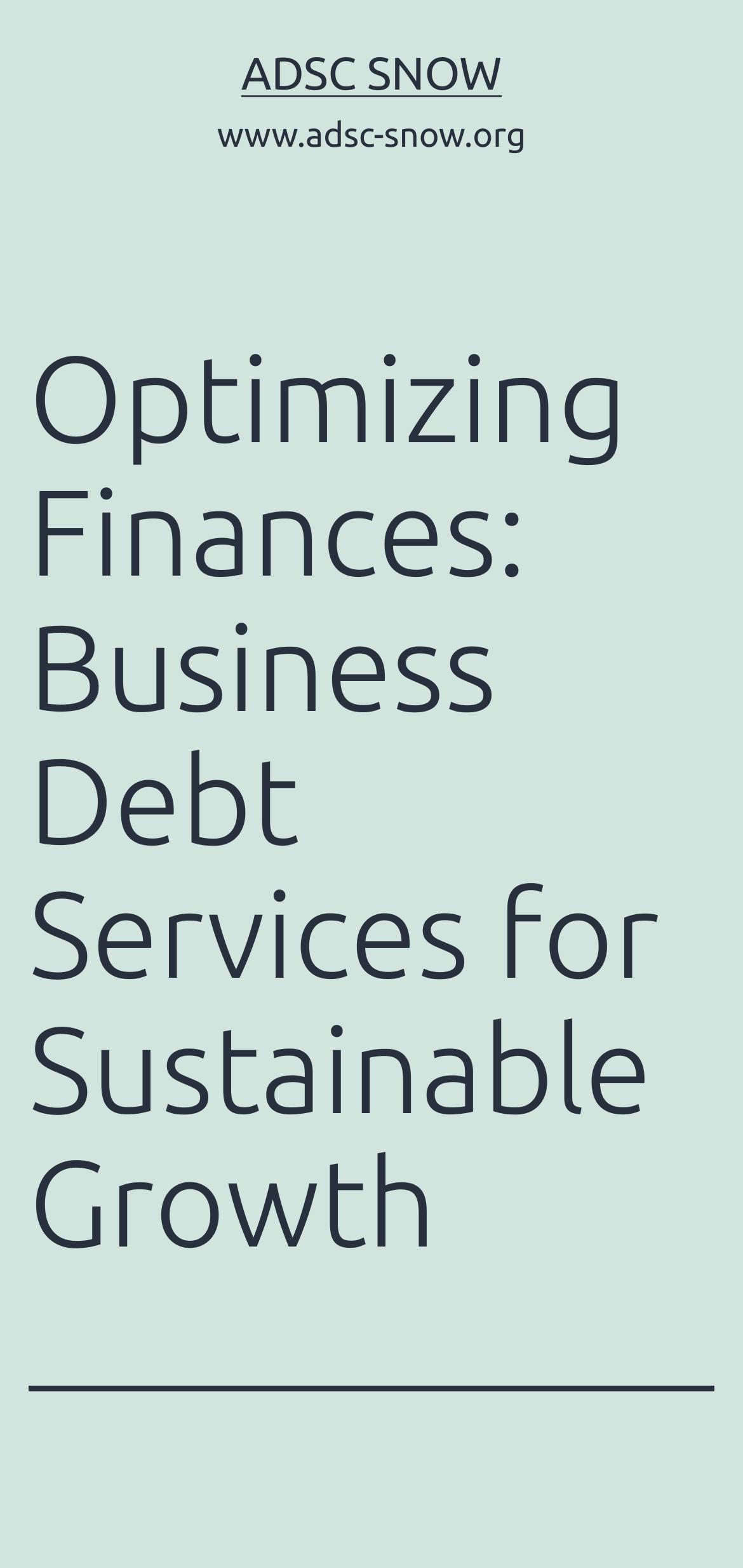Extract the bounding box coordinates for the UI element described by the text: "alt="Amador Accounting on Facebook"". The coordinates should be in the form of [left, top, right, bottom] with values between 0 and 1.

None